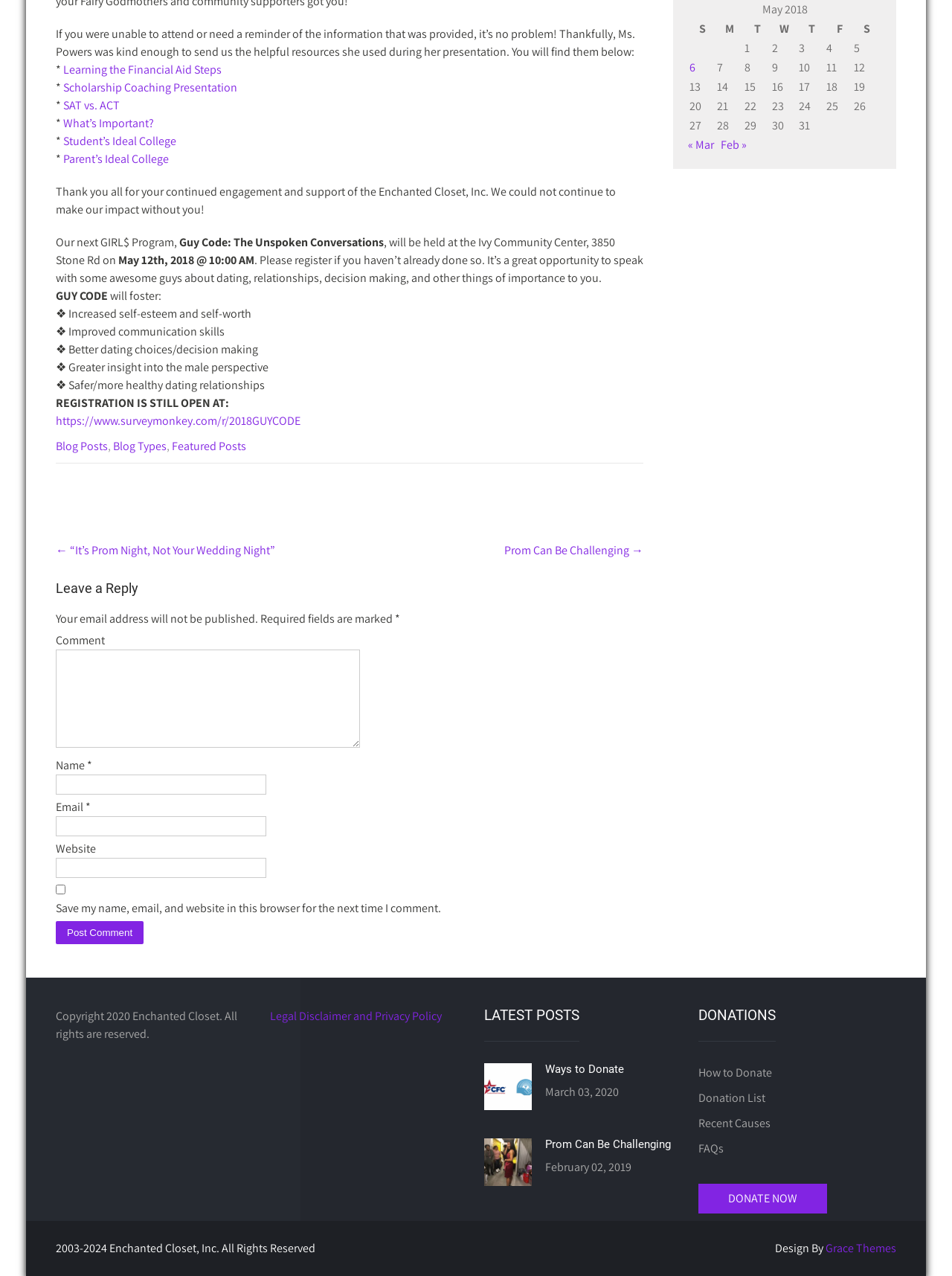Please locate the bounding box coordinates of the element that needs to be clicked to achieve the following instruction: "Leave a comment". The coordinates should be four float numbers between 0 and 1, i.e., [left, top, right, bottom].

[0.059, 0.509, 0.378, 0.586]